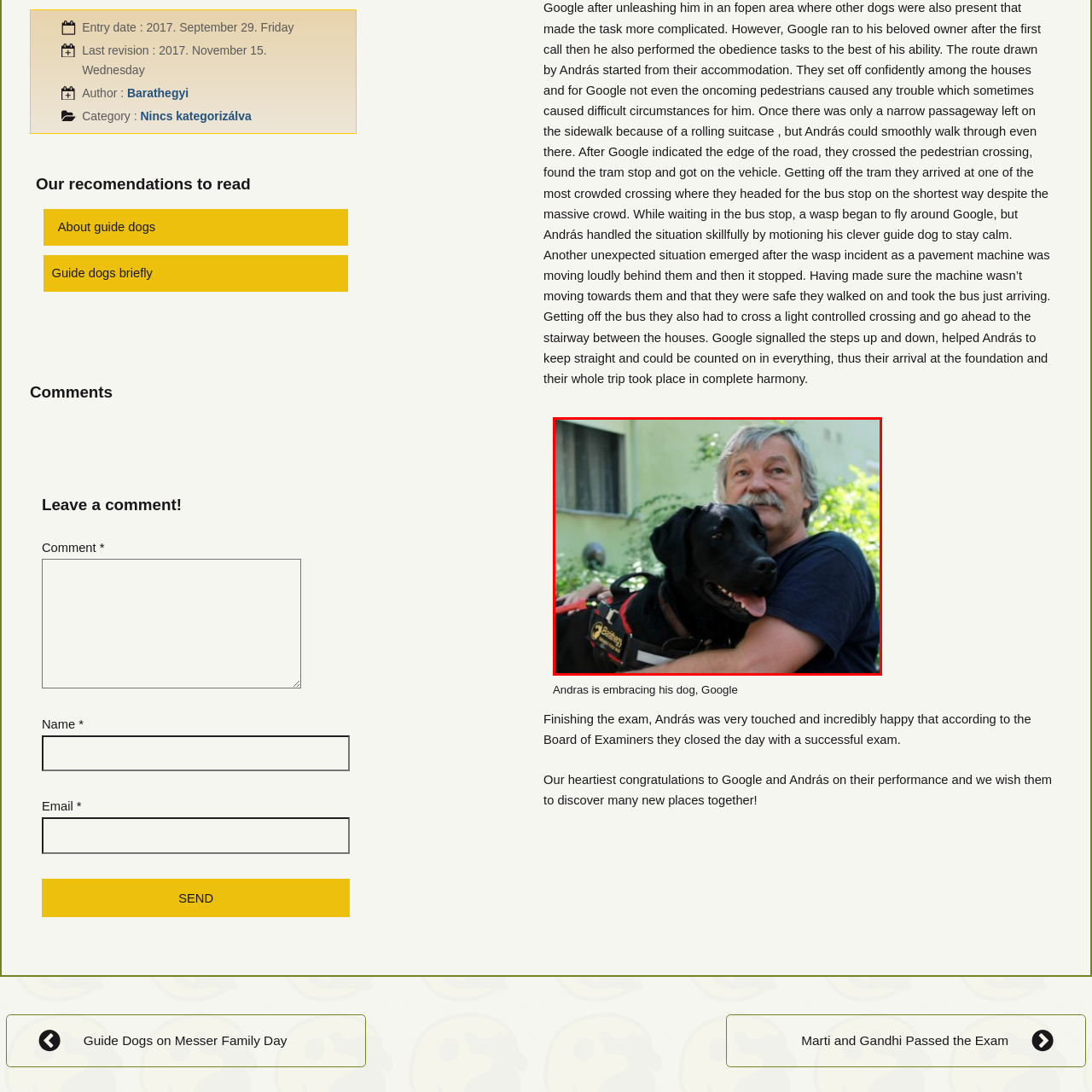Direct your attention to the image enclosed by the red boundary, What is the setting of the image? 
Answer concisely using a single word or phrase.

outdoors